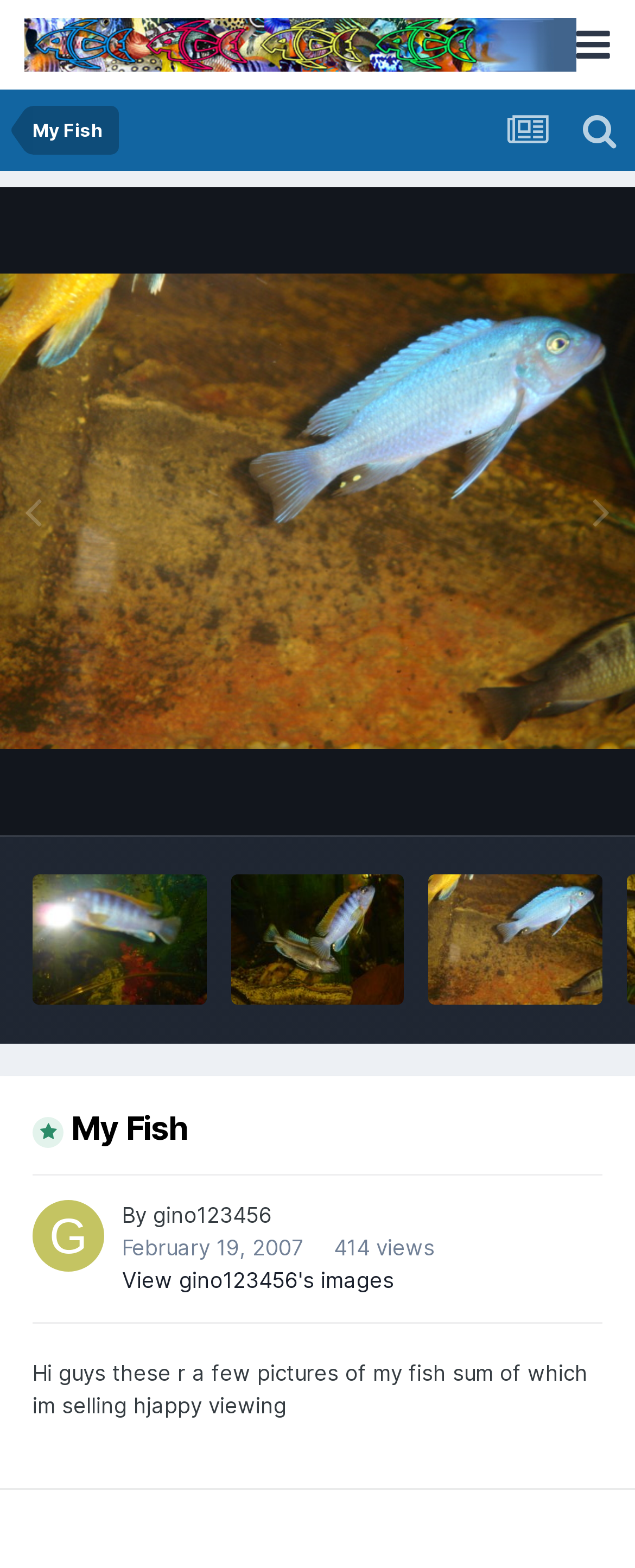Who uploaded the fish pictures?
Could you give a comprehensive explanation in response to this question?

The username of the person who uploaded the fish pictures can be found by looking at the text 'By gino123456' below the pictures, which indicates that gino123456 is the uploader.